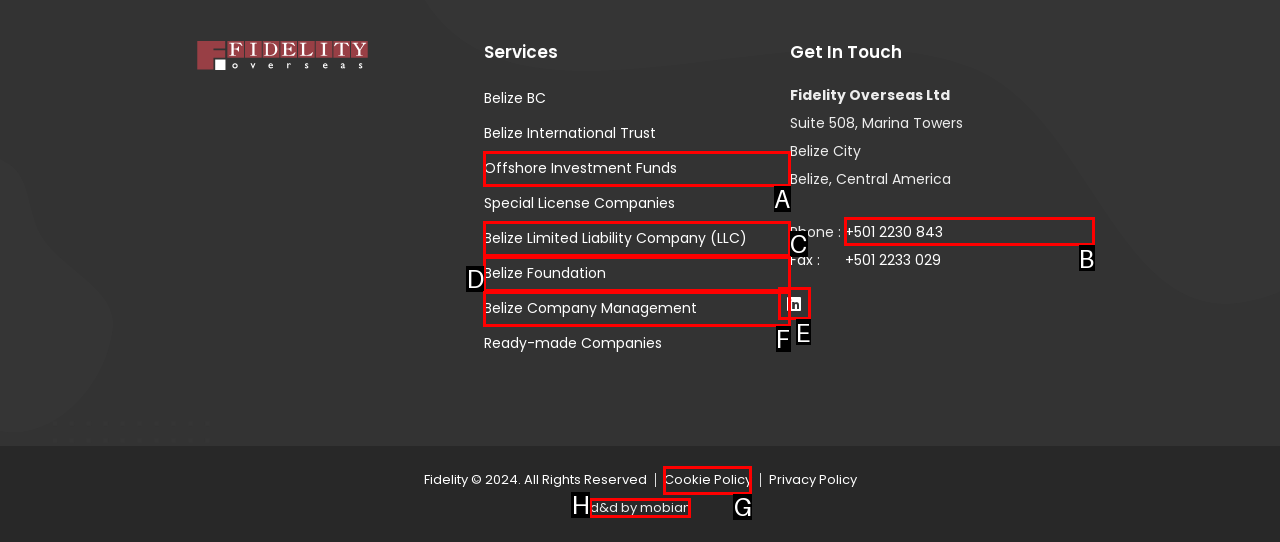Identify the correct UI element to click to follow this instruction: Call the phone number
Respond with the letter of the appropriate choice from the displayed options.

B